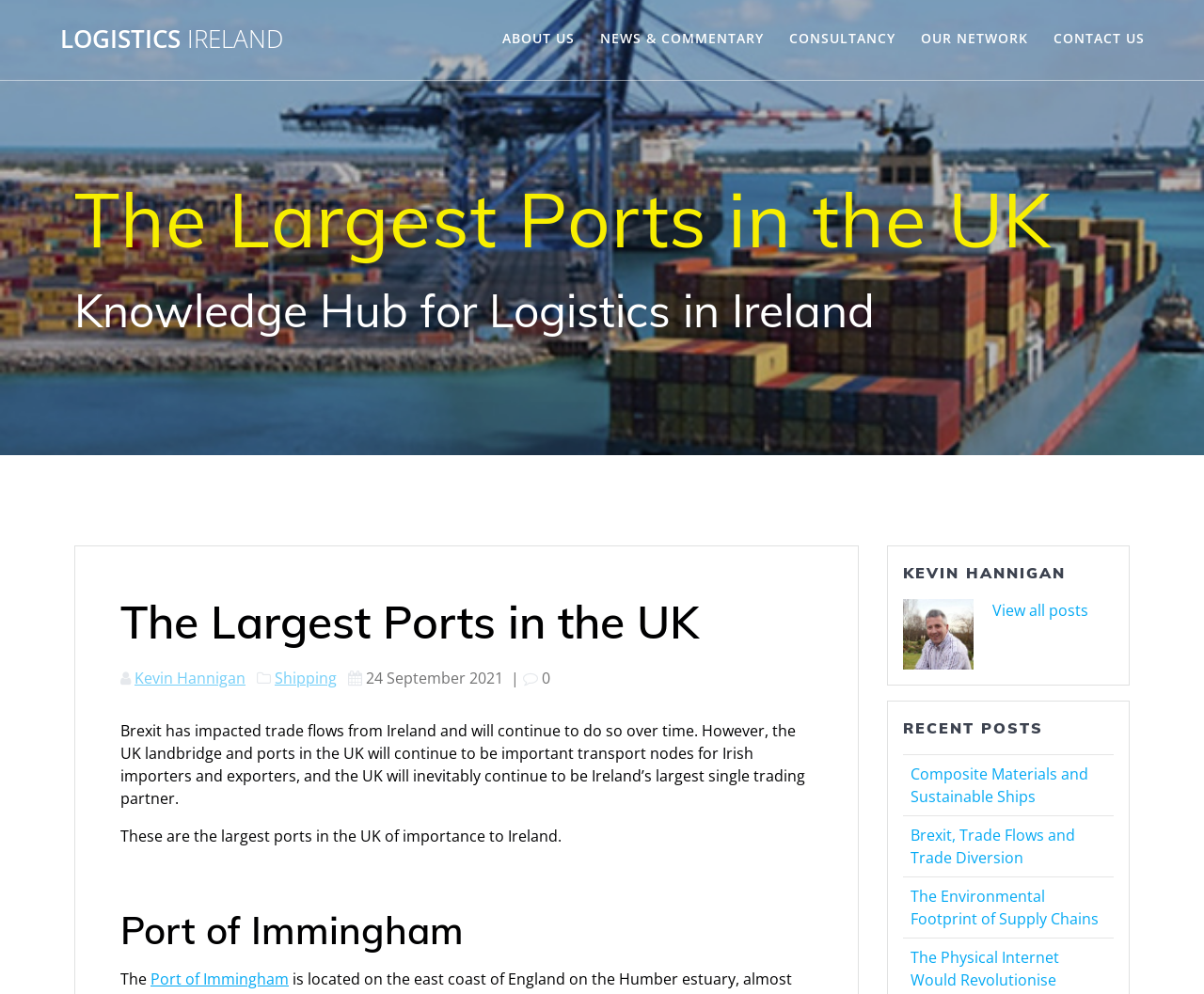By analyzing the image, answer the following question with a detailed response: What is the date of the article?

I found the date of the article by looking at the static text '24 September 2021' which suggests that the article was published on this date.